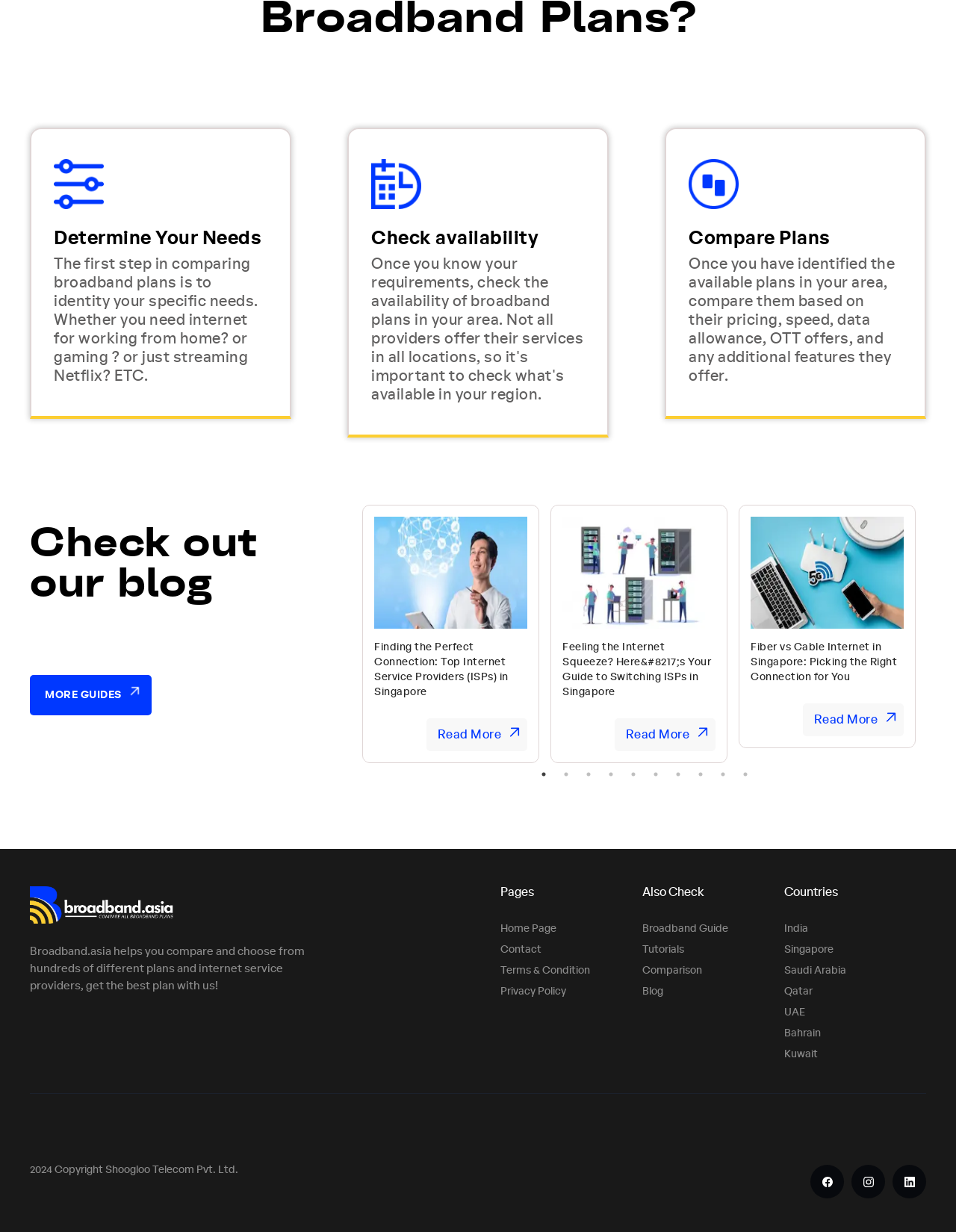Identify the bounding box coordinates of the element that should be clicked to fulfill this task: "Read 'Finding the Perfect Connection: Top Internet Service Providers (ISPs) in Singapore'". The coordinates should be provided as four float numbers between 0 and 1, i.e., [left, top, right, bottom].

[0.391, 0.419, 0.552, 0.51]